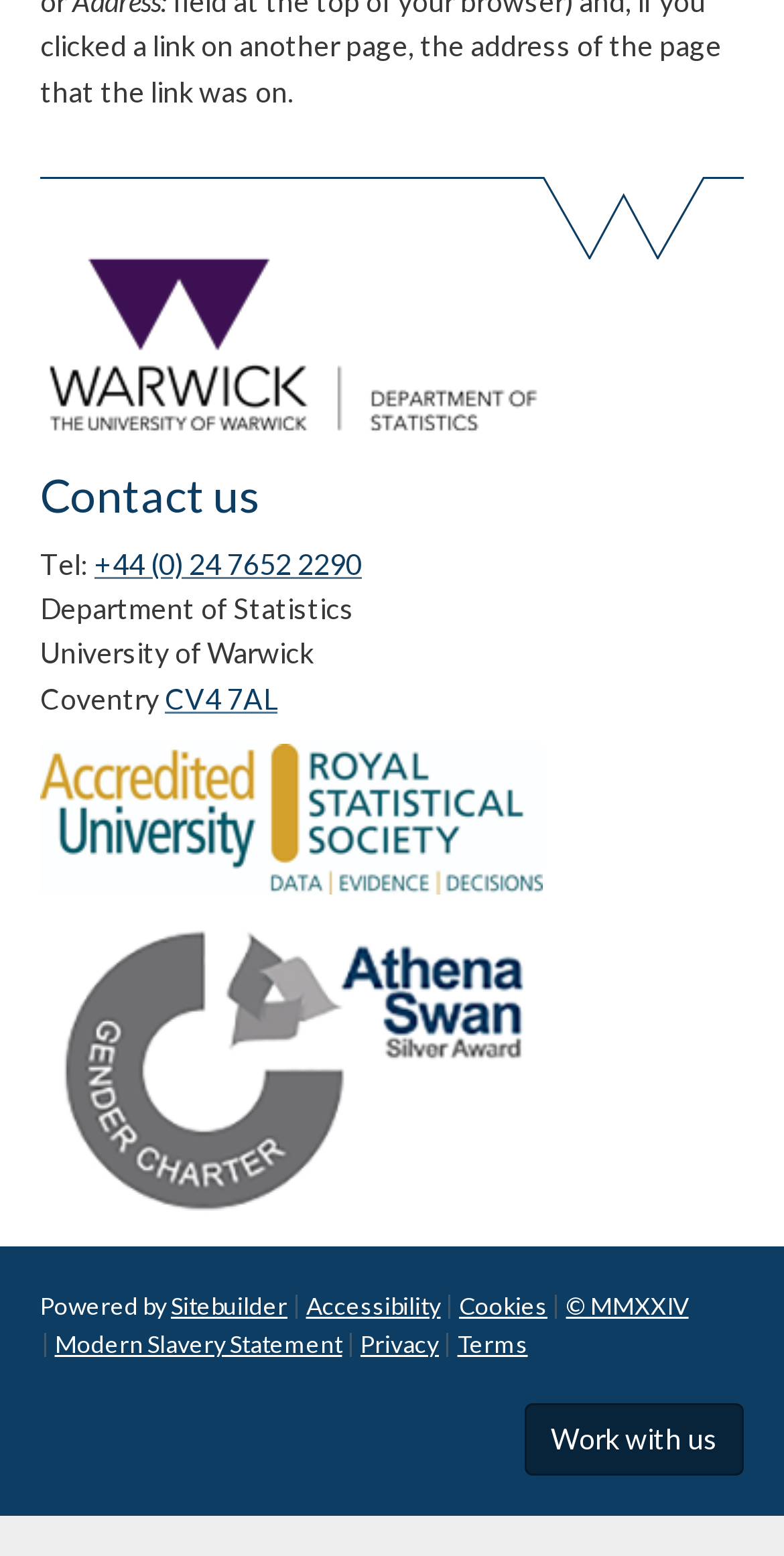Using the webpage screenshot and the element description CV4 7AL, determine the bounding box coordinates. Specify the coordinates in the format (top-left x, top-left y, bottom-right x, bottom-right y) with values ranging from 0 to 1.

[0.21, 0.438, 0.354, 0.46]